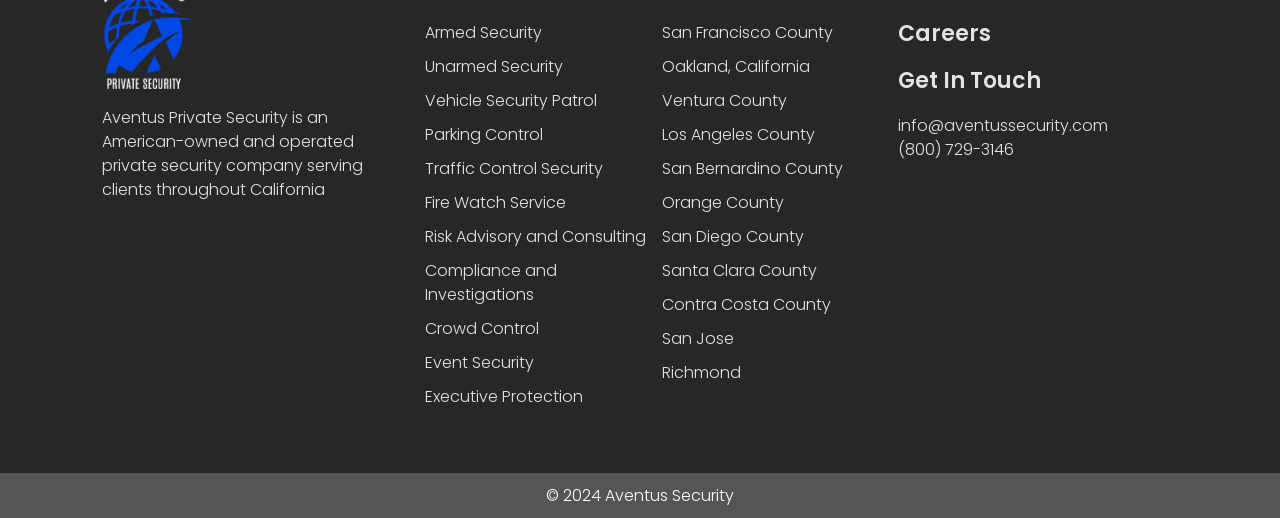Please identify the bounding box coordinates of the area I need to click to accomplish the following instruction: "View Careers".

[0.702, 0.035, 0.774, 0.095]